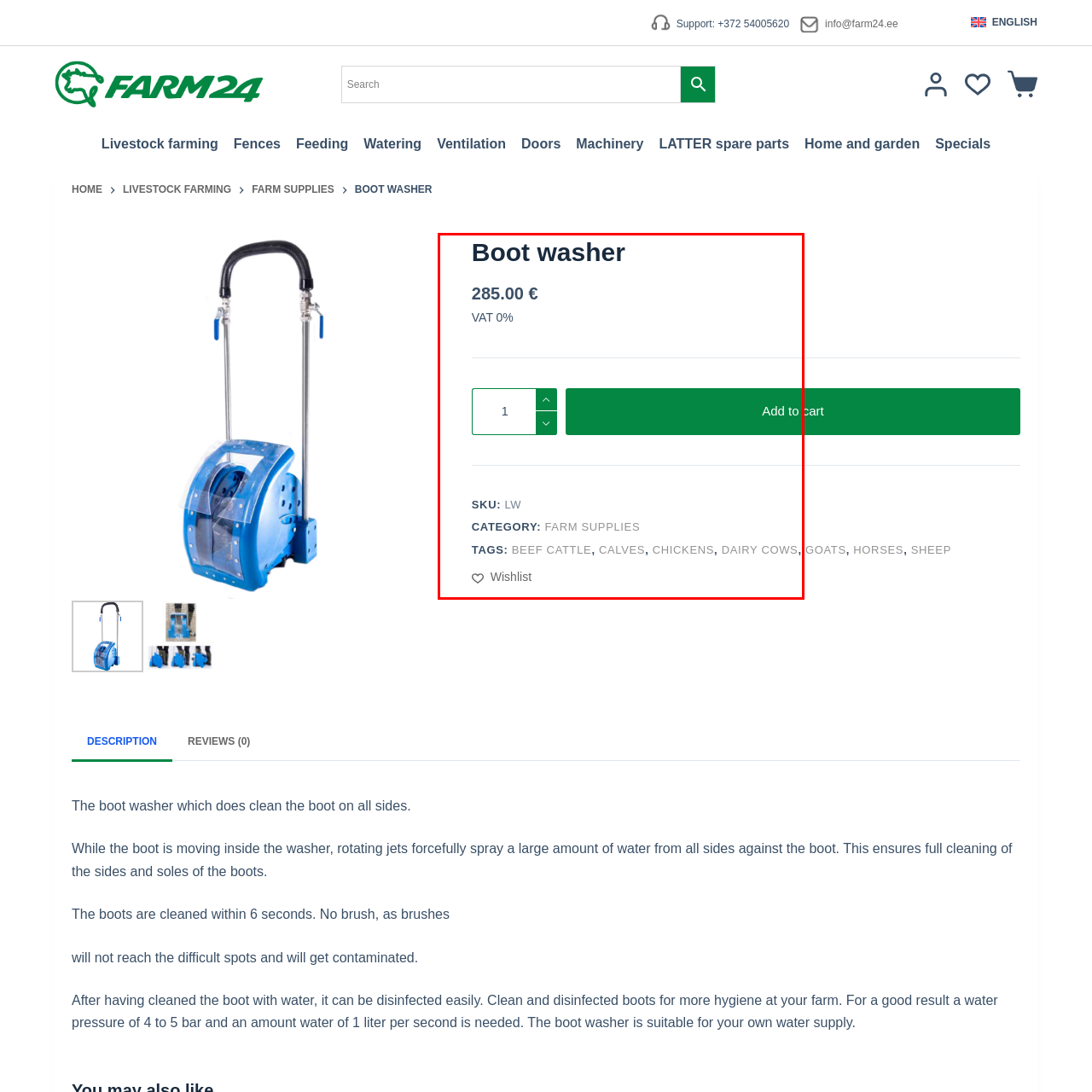Focus on the image encased in the red box and respond to the question with a single word or phrase:
What is the category of the boot washer?

Farm Supplies